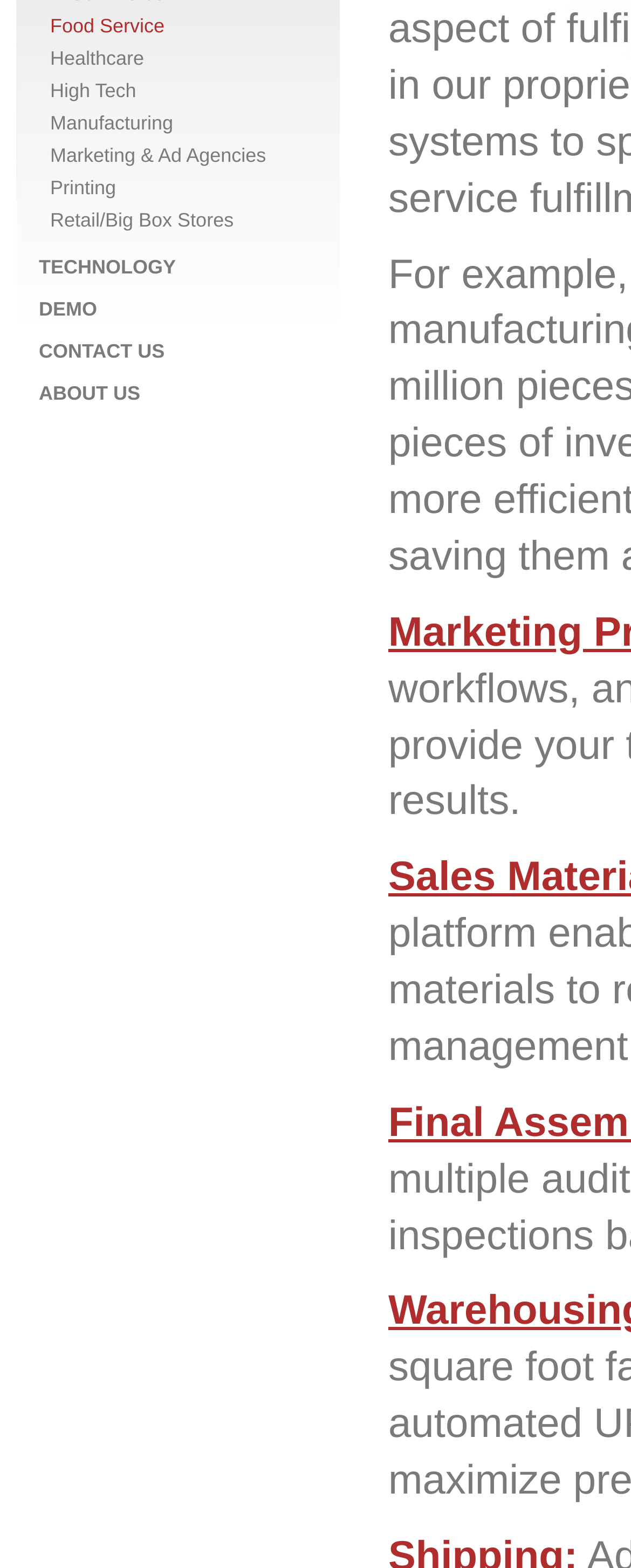From the element description Retail/Big Box Stores, predict the bounding box coordinates of the UI element. The coordinates must be specified in the format (top-left x, top-left y, bottom-right x, bottom-right y) and should be within the 0 to 1 range.

[0.079, 0.133, 0.37, 0.148]